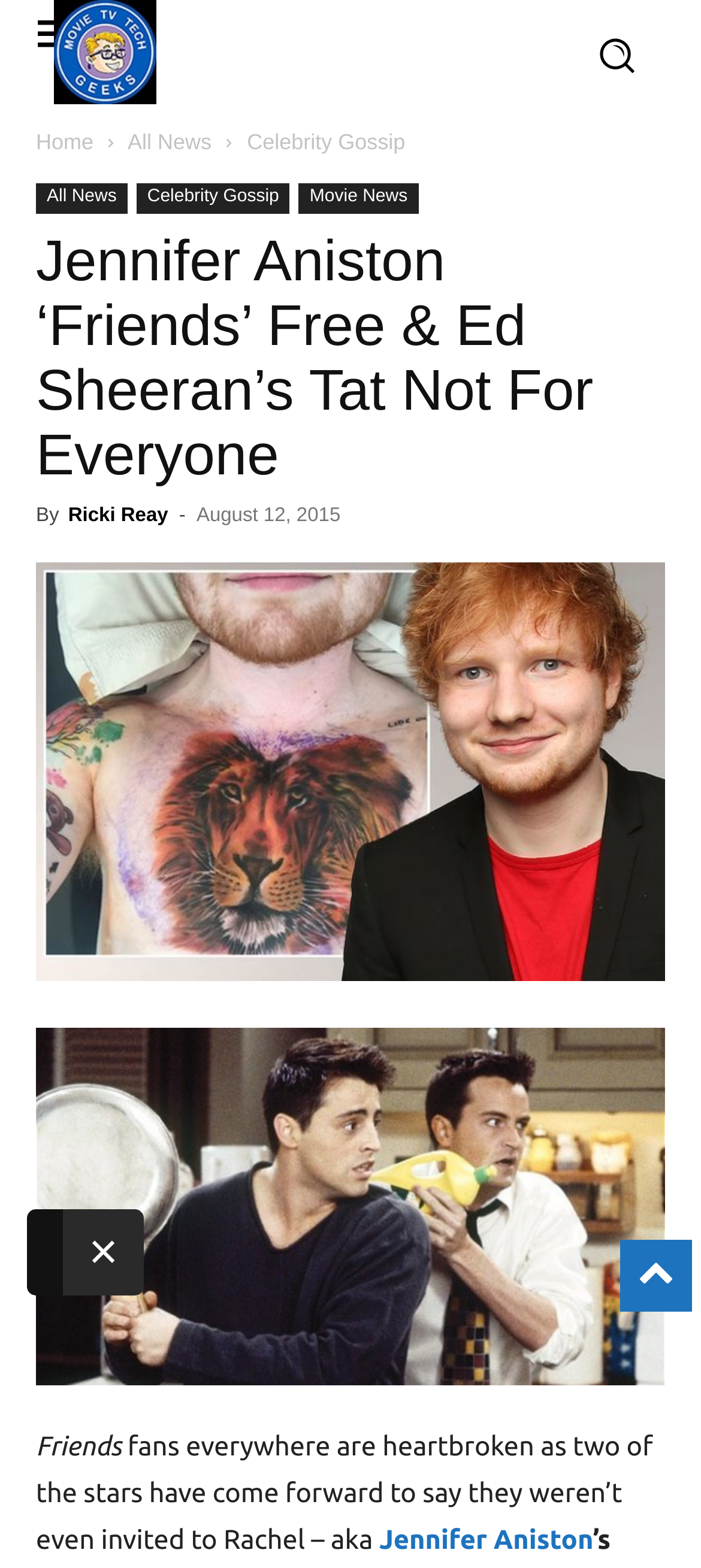What is the name of the actress mentioned in the article?
Based on the screenshot, provide a one-word or short-phrase response.

Jennifer Aniston